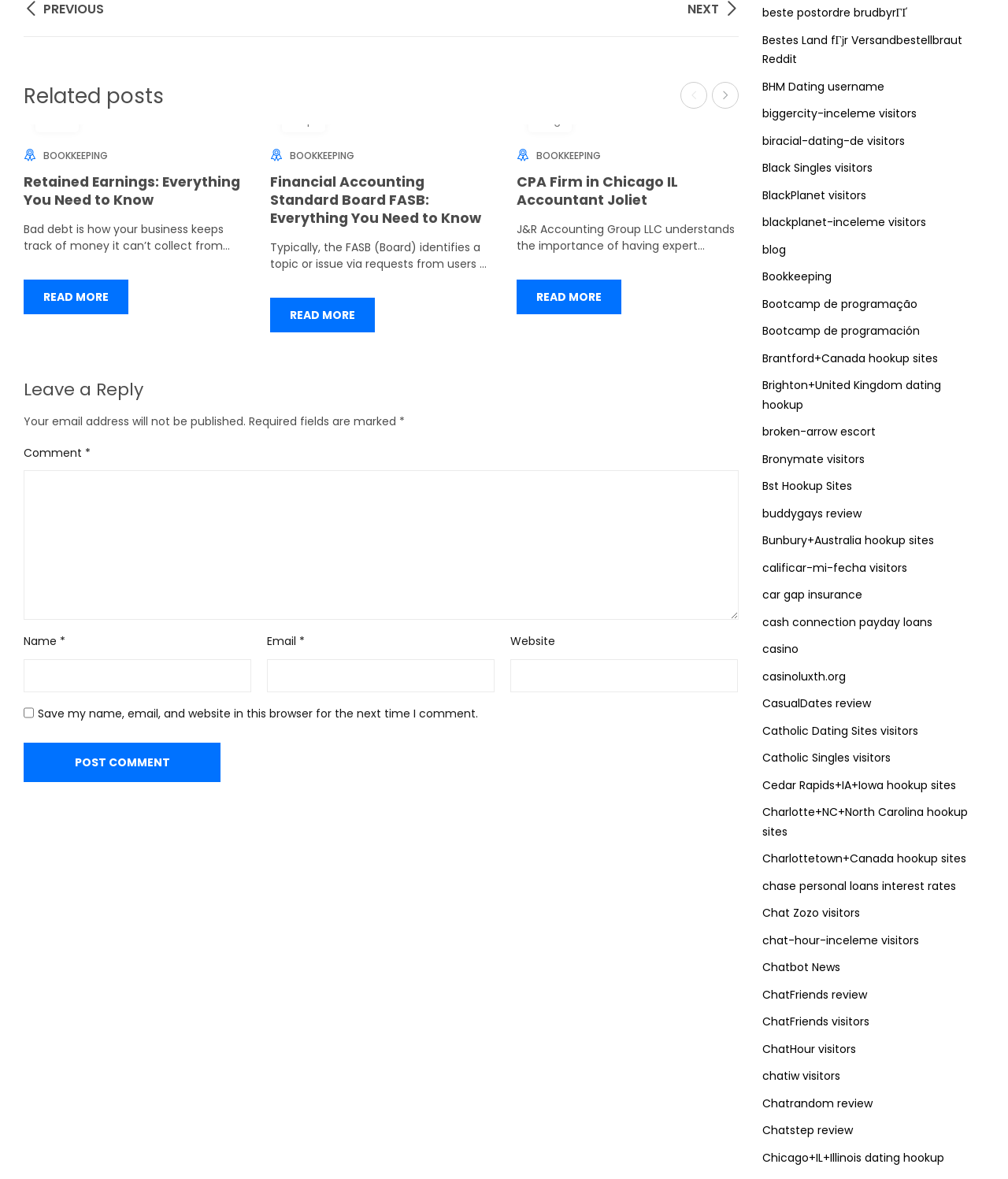What is the purpose of the text field labeled 'Comment'? Refer to the image and provide a one-word or short phrase answer.

To leave a comment